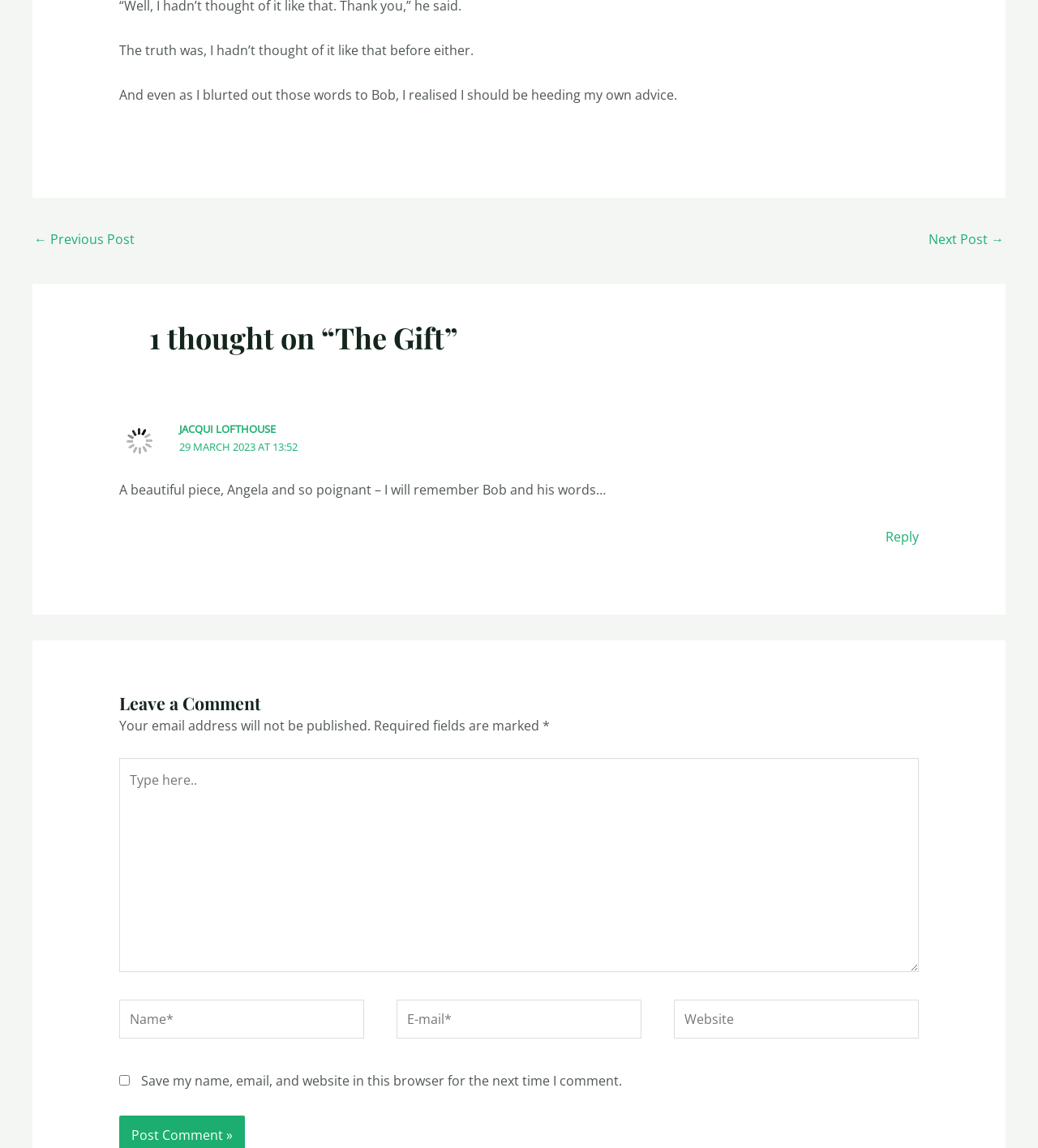What is the title of this post?
Please respond to the question with a detailed and well-explained answer.

I determined the title of this post by looking at the structure of the webpage and finding the heading element with the text '1 thought on “The Gift”'. This suggests that 'The Gift' is the title of the post.